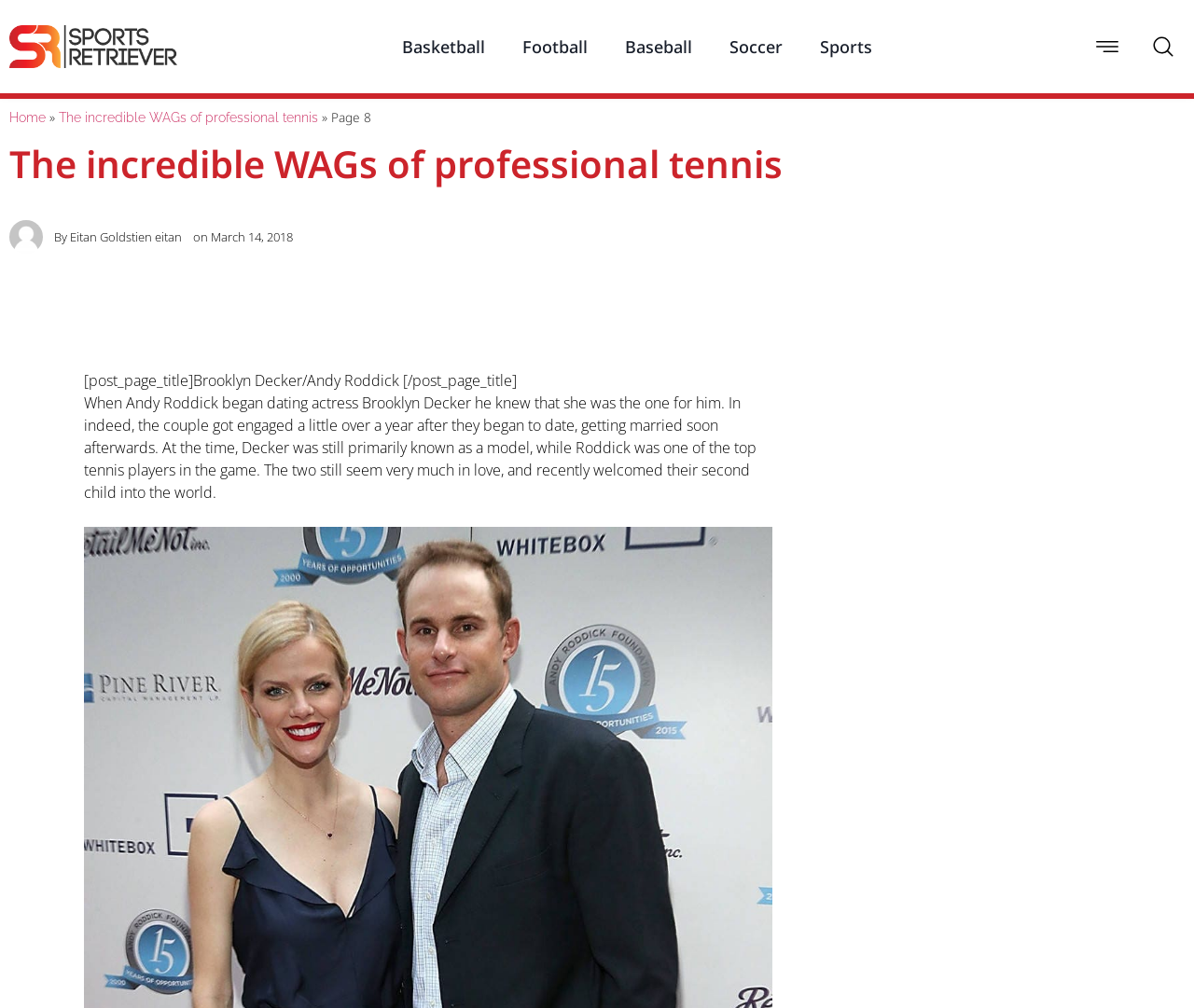Provide the bounding box coordinates of the section that needs to be clicked to accomplish the following instruction: "Read the article about Brooklyn Decker and Andy Roddick."

[0.07, 0.368, 0.433, 0.388]